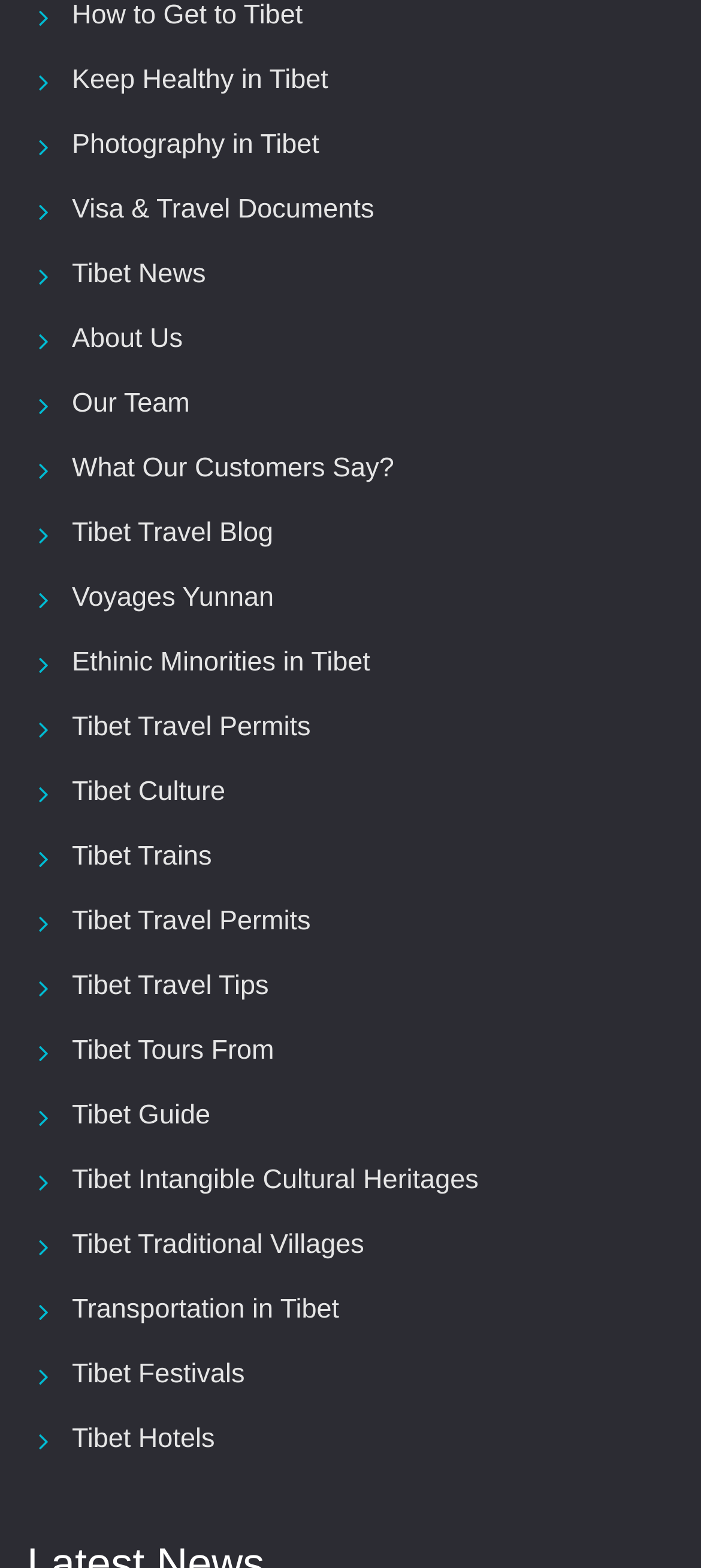Can you identify the bounding box coordinates of the clickable region needed to carry out this instruction: 'Read about Tibet culture'? The coordinates should be four float numbers within the range of 0 to 1, stated as [left, top, right, bottom].

[0.103, 0.495, 0.321, 0.514]